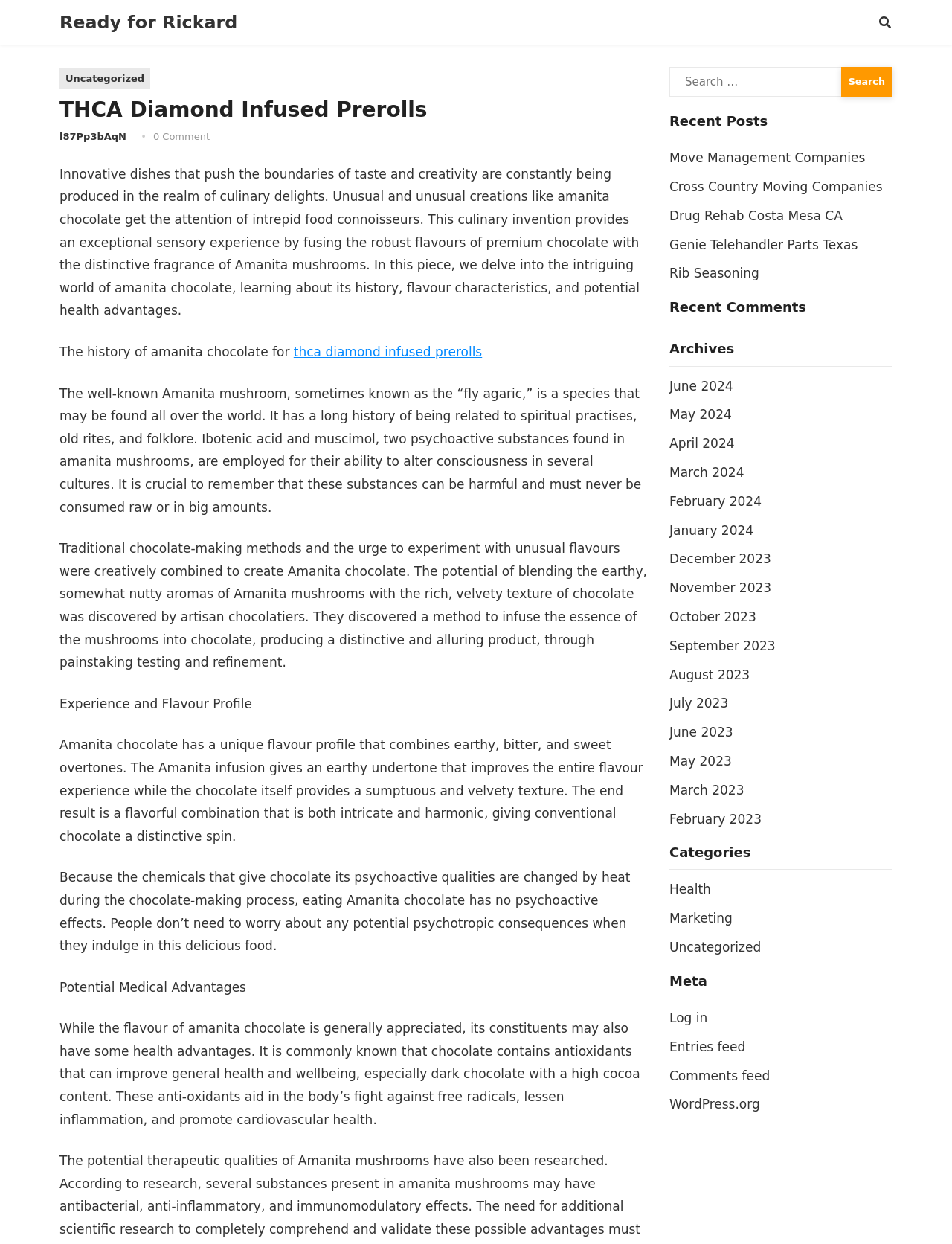Kindly determine the bounding box coordinates of the area that needs to be clicked to fulfill this instruction: "Log in to the website".

[0.703, 0.812, 0.743, 0.824]